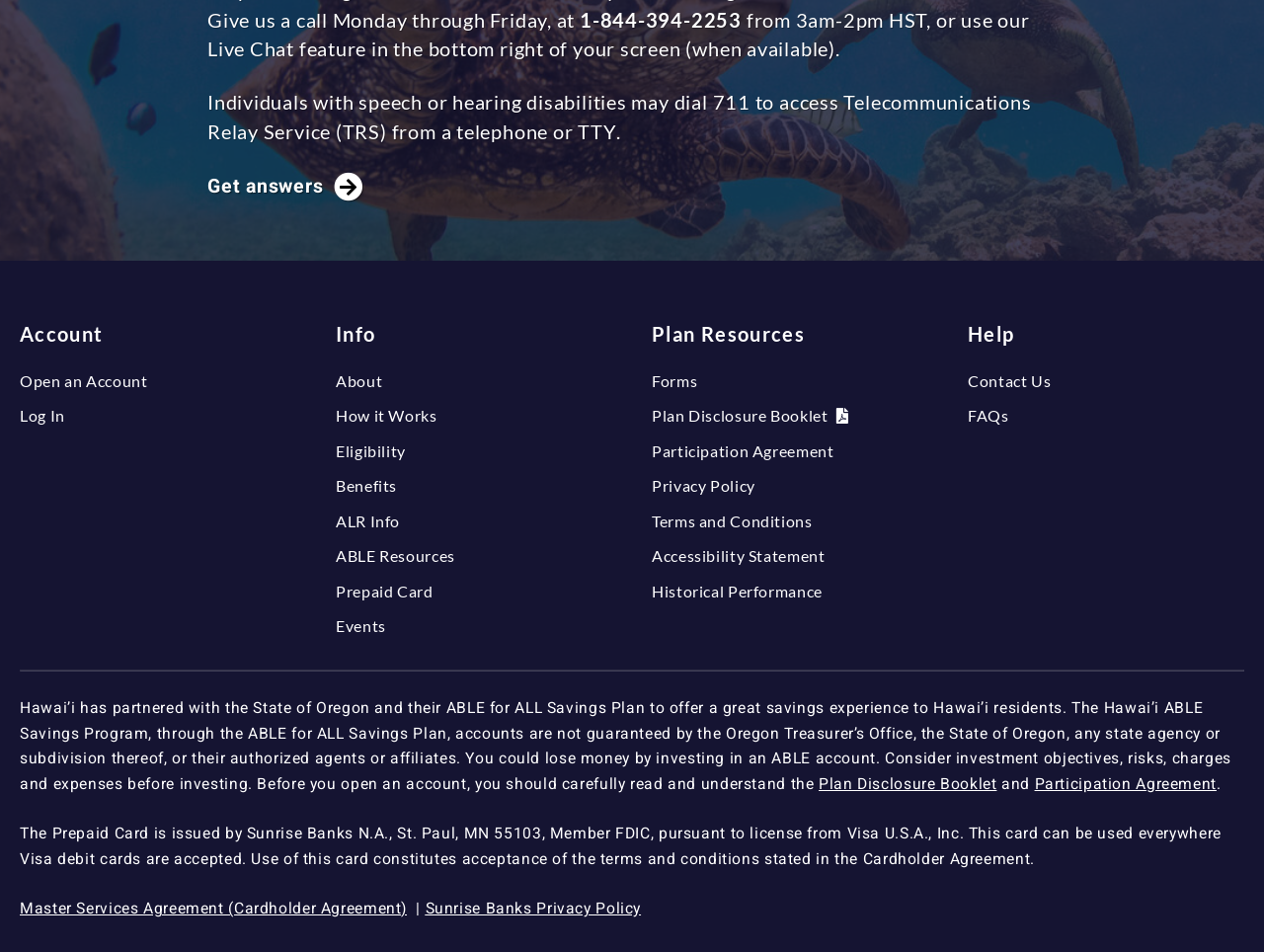Provide a one-word or brief phrase answer to the question:
How many links are there in the 'Info' section?

6